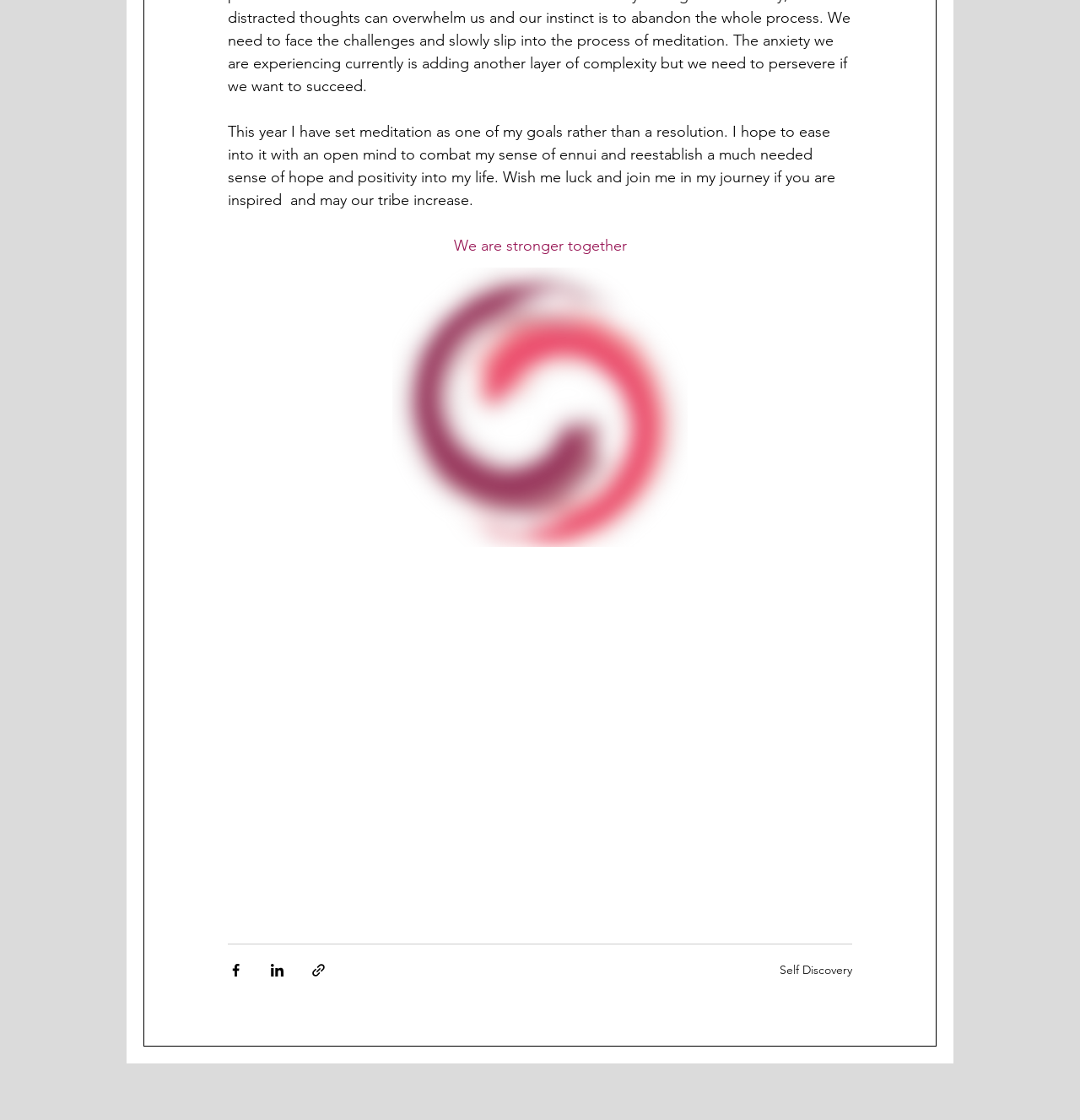Please specify the bounding box coordinates in the format (top-left x, top-left y, bottom-right x, bottom-right y), with values ranging from 0 to 1. Identify the bounding box for the UI component described as follows: Self Discovery

[0.722, 0.859, 0.789, 0.872]